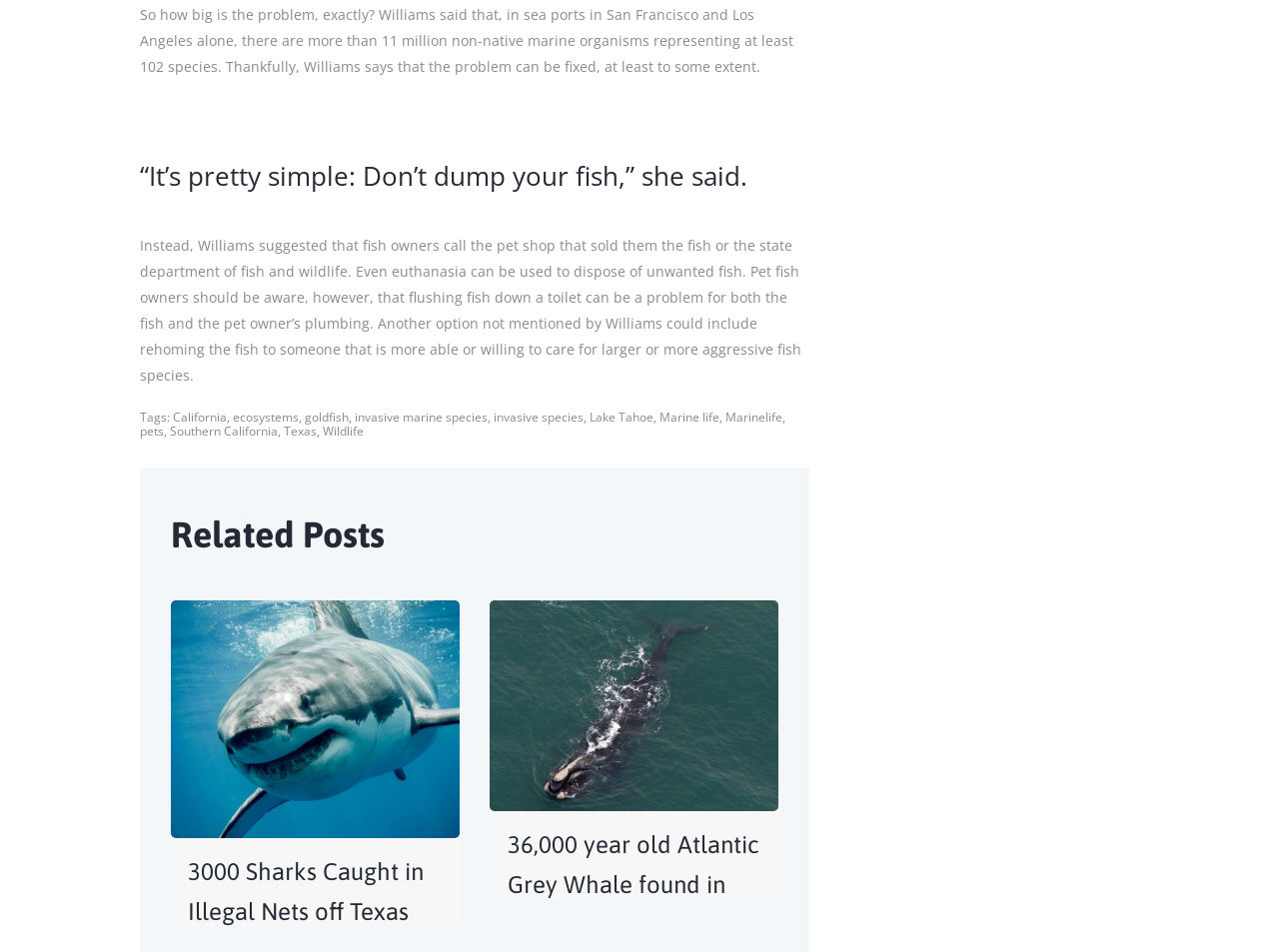Find the bounding box coordinates of the area to click in order to follow the instruction: "View the article about 3000 Sharks Caught in Illegal Nets off Texas Coast".

[0.133, 0.631, 0.359, 0.88]